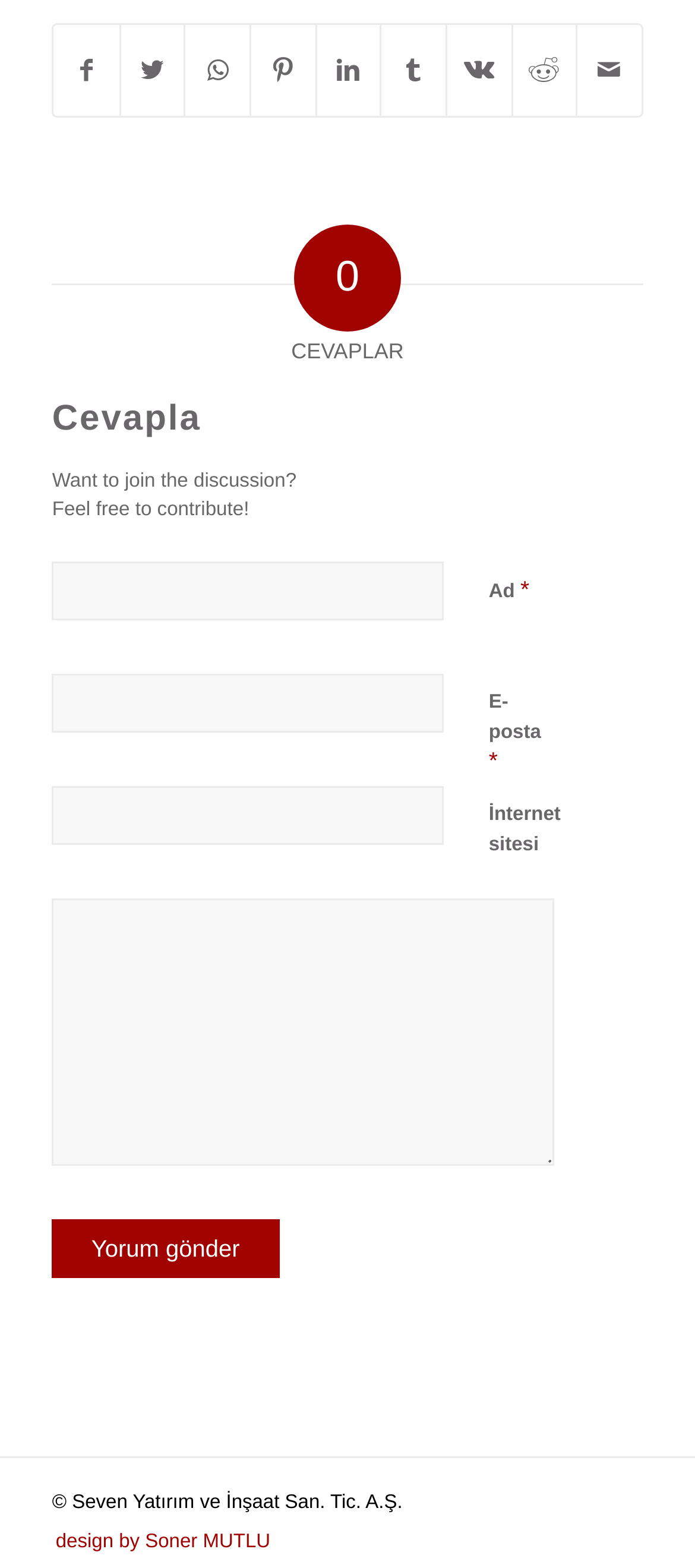Identify the bounding box coordinates of the part that should be clicked to carry out this instruction: "Share on Twitter".

[0.174, 0.016, 0.265, 0.074]